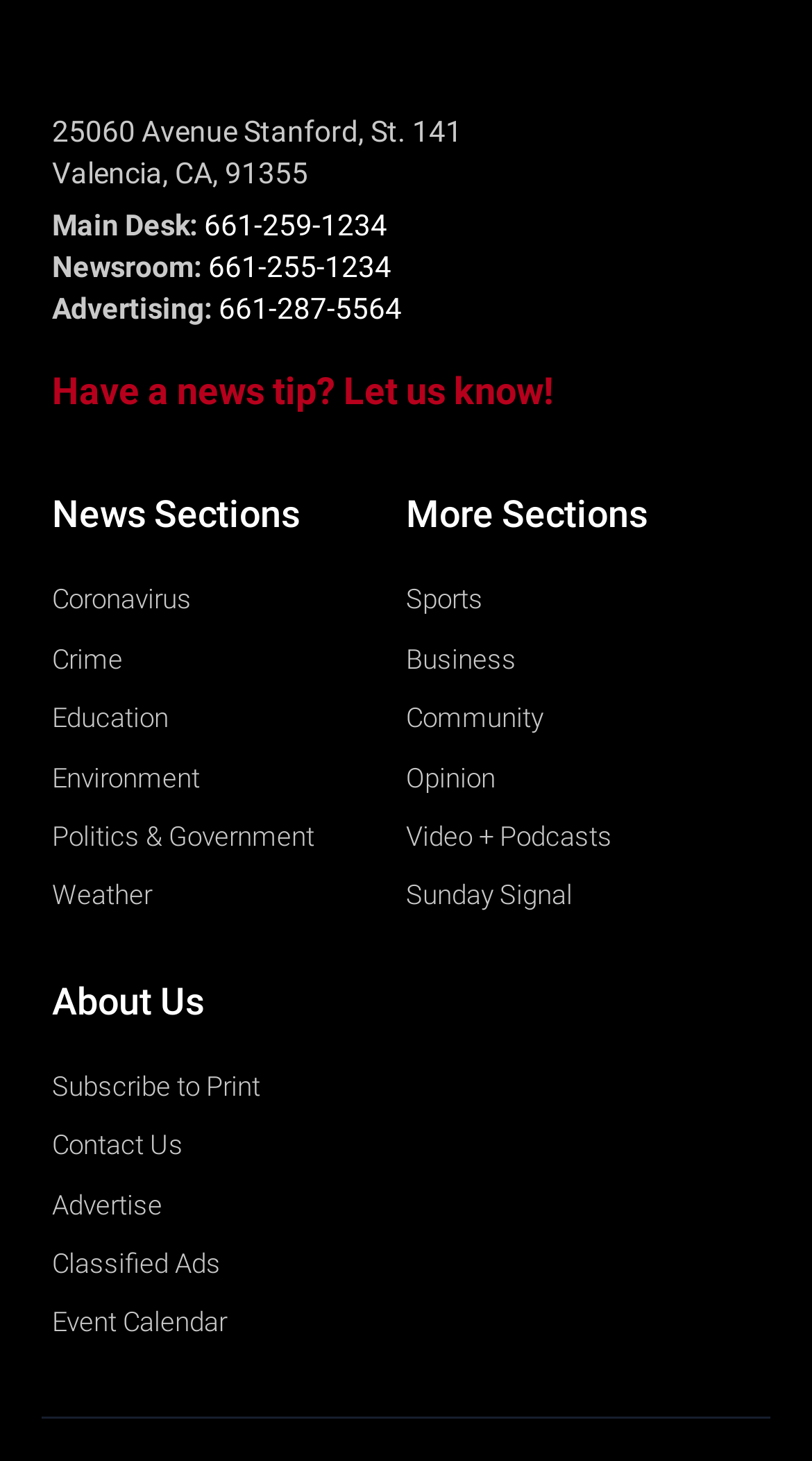Identify the bounding box coordinates for the element that needs to be clicked to fulfill this instruction: "Read news about coronavirus". Provide the coordinates in the format of four float numbers between 0 and 1: [left, top, right, bottom].

[0.064, 0.394, 0.5, 0.427]